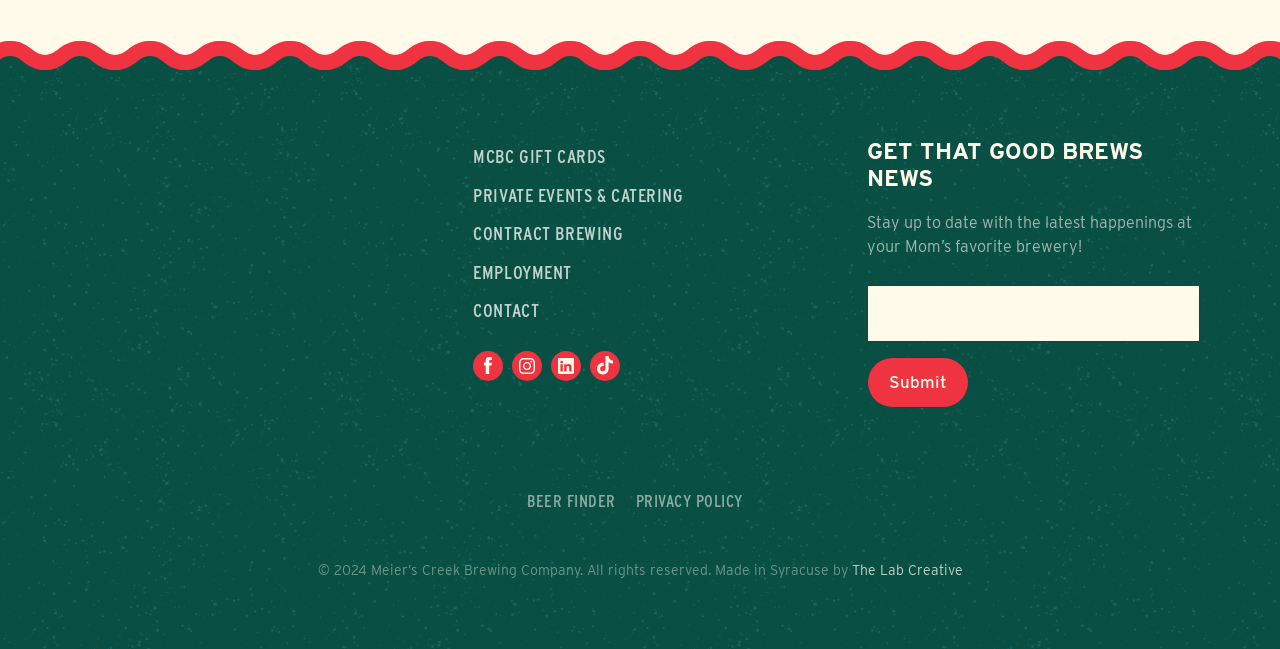Determine the coordinates of the bounding box for the clickable area needed to execute this instruction: "Enter email address".

[0.677, 0.439, 0.937, 0.527]